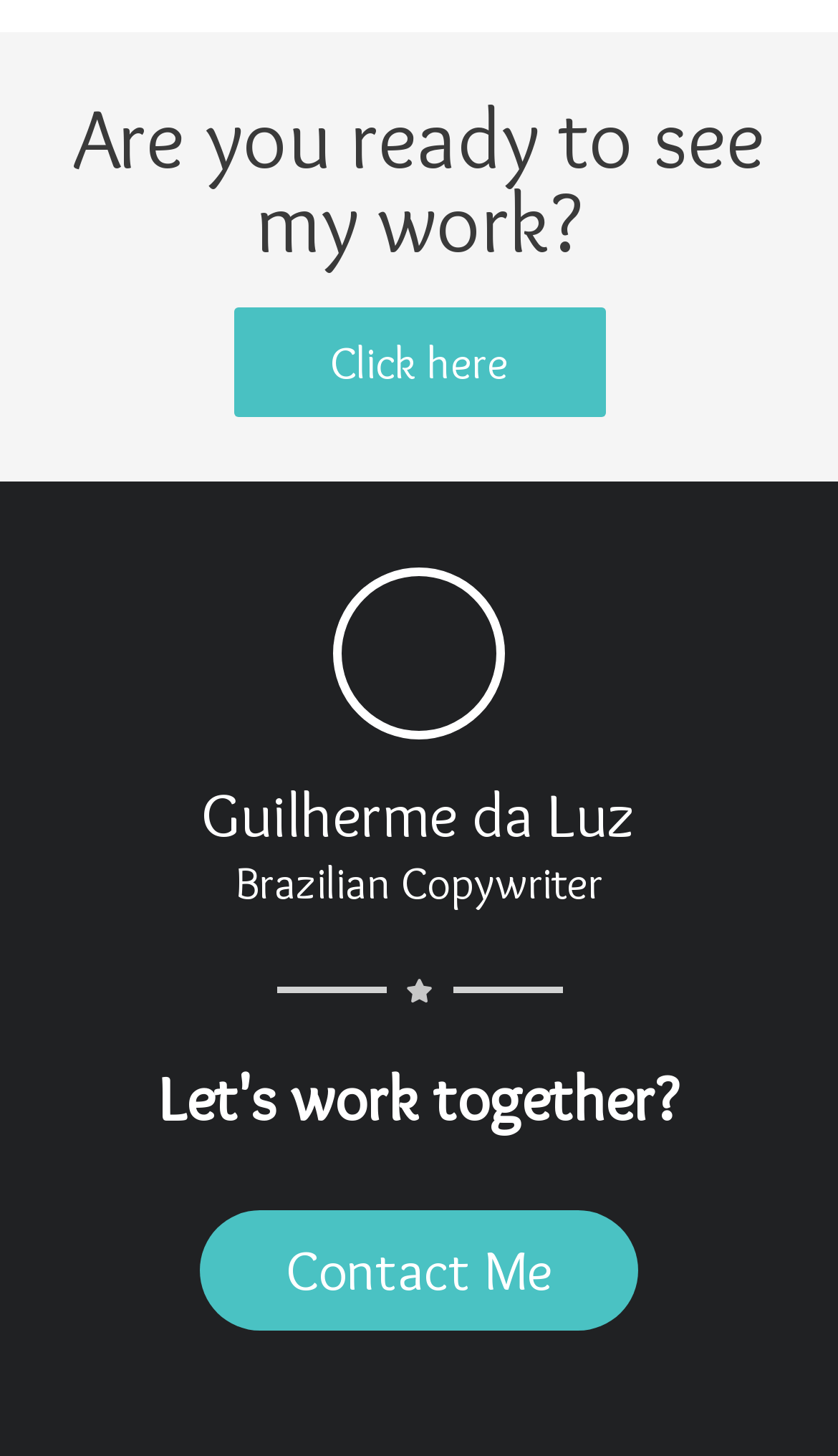Based on the image, please respond to the question with as much detail as possible:
What is the tone of the heading 'Let's work together?'?

The tone of the heading 'Let's work together?' can be determined by analyzing the language used, which seems to be inviting and collaborative.